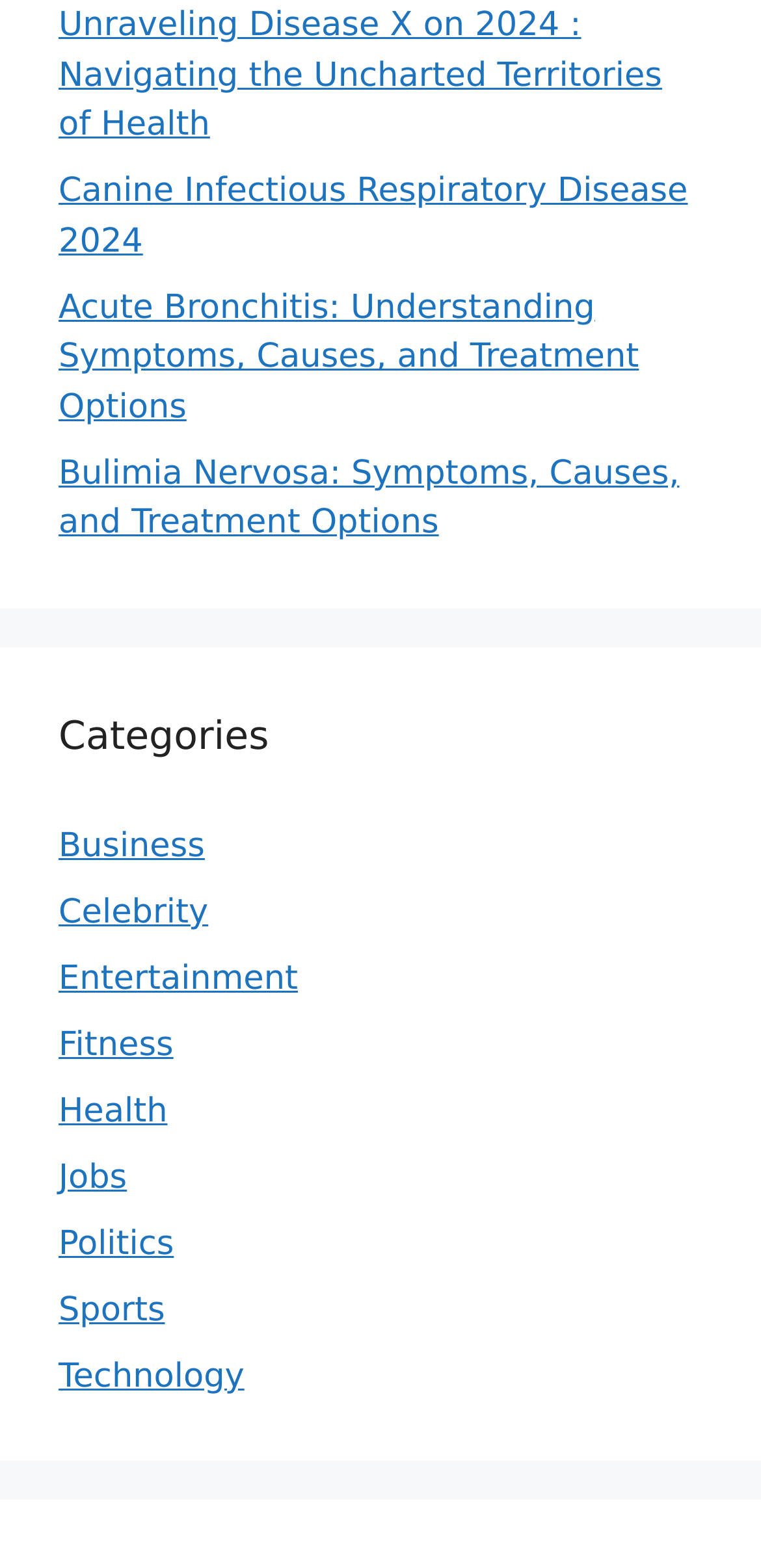What is the topic of the first link?
Could you answer the question in a detailed manner, providing as much information as possible?

The first link on the webpage has the text 'Unraveling Disease X on 2024 : Navigating the Uncharted Territories of Health', which suggests that the topic of the link is Disease X.